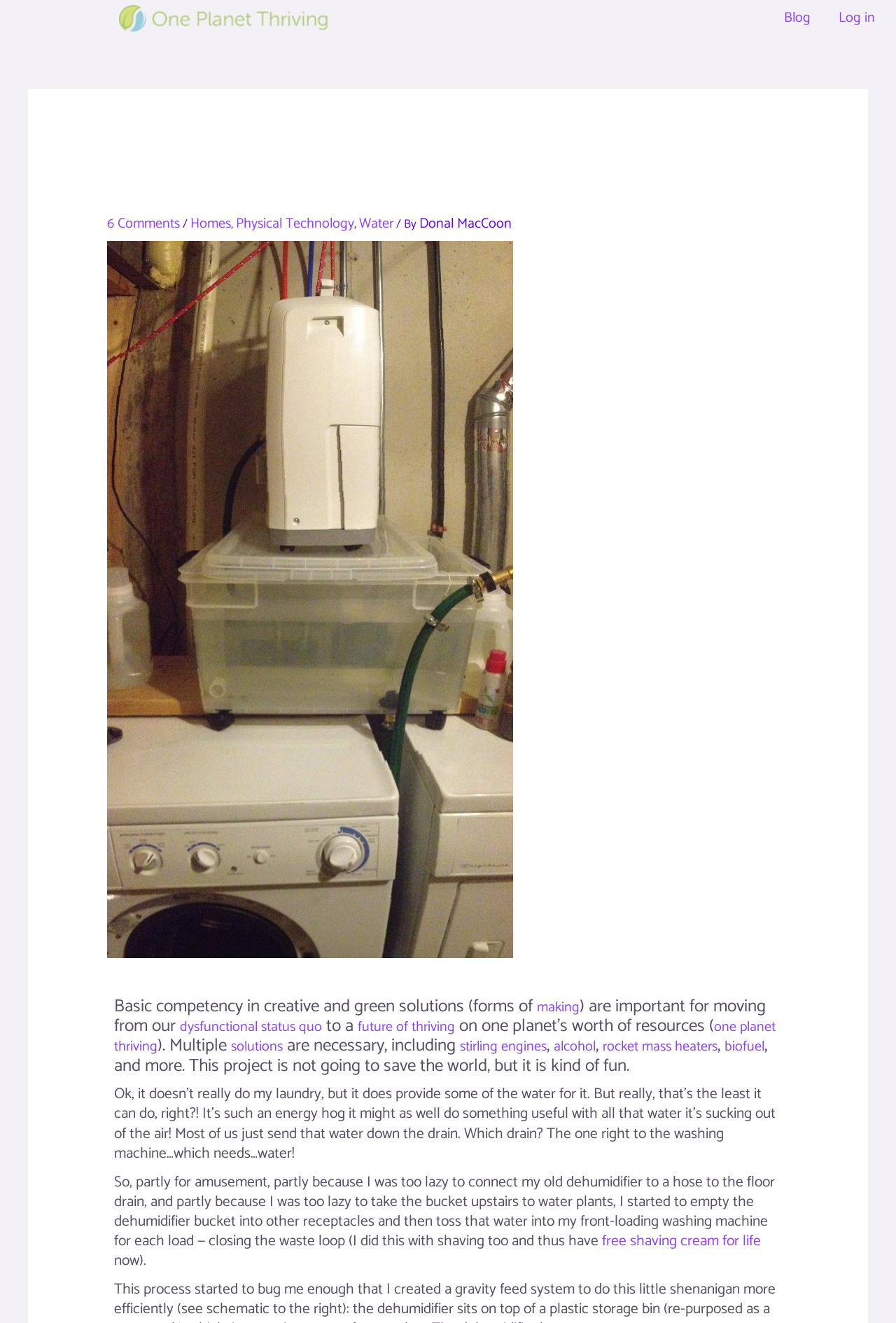Determine and generate the text content of the webpage's headline.

Using Dehumidifier Water in Valuable and Effortless Ways. Mine Does Laundry.